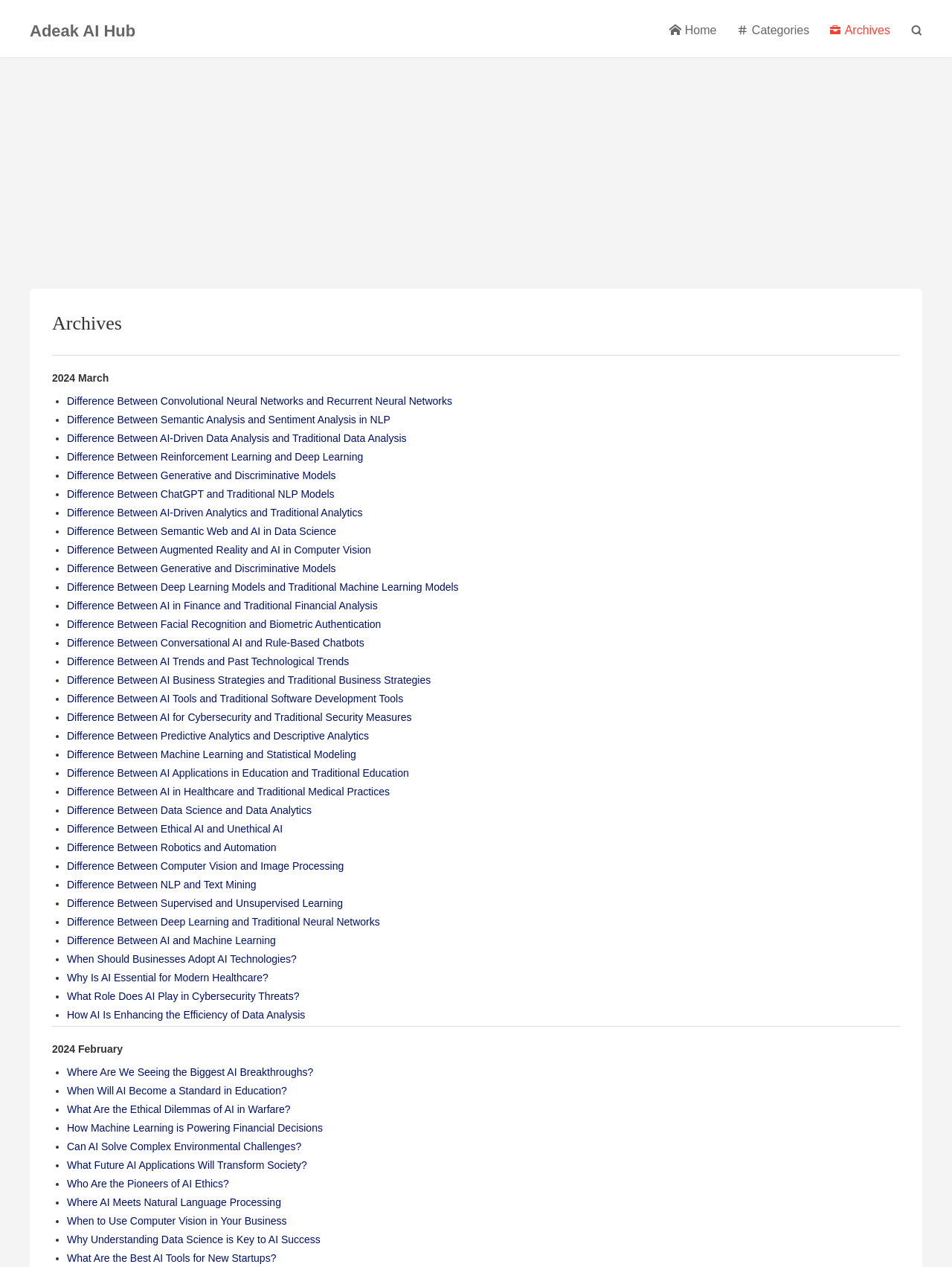Please study the image and answer the question comprehensively:
How many articles are listed under the '2024 March' section?

By counting the list markers and links under the '2024 March' section, I can see that there are 12 articles listed.